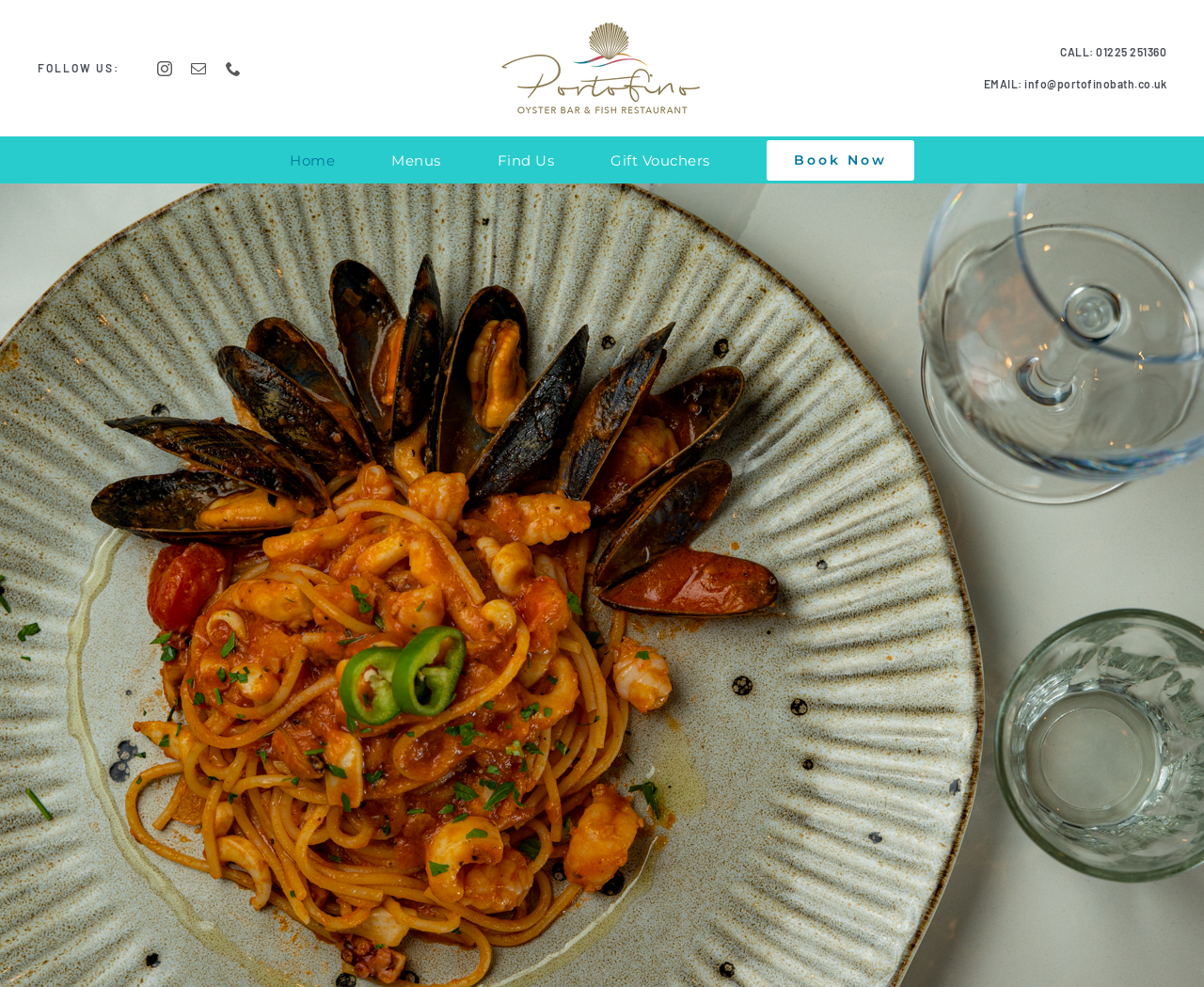Identify the bounding box of the UI element that matches this description: "".

[0.977, 0.66, 1.0, 0.688]